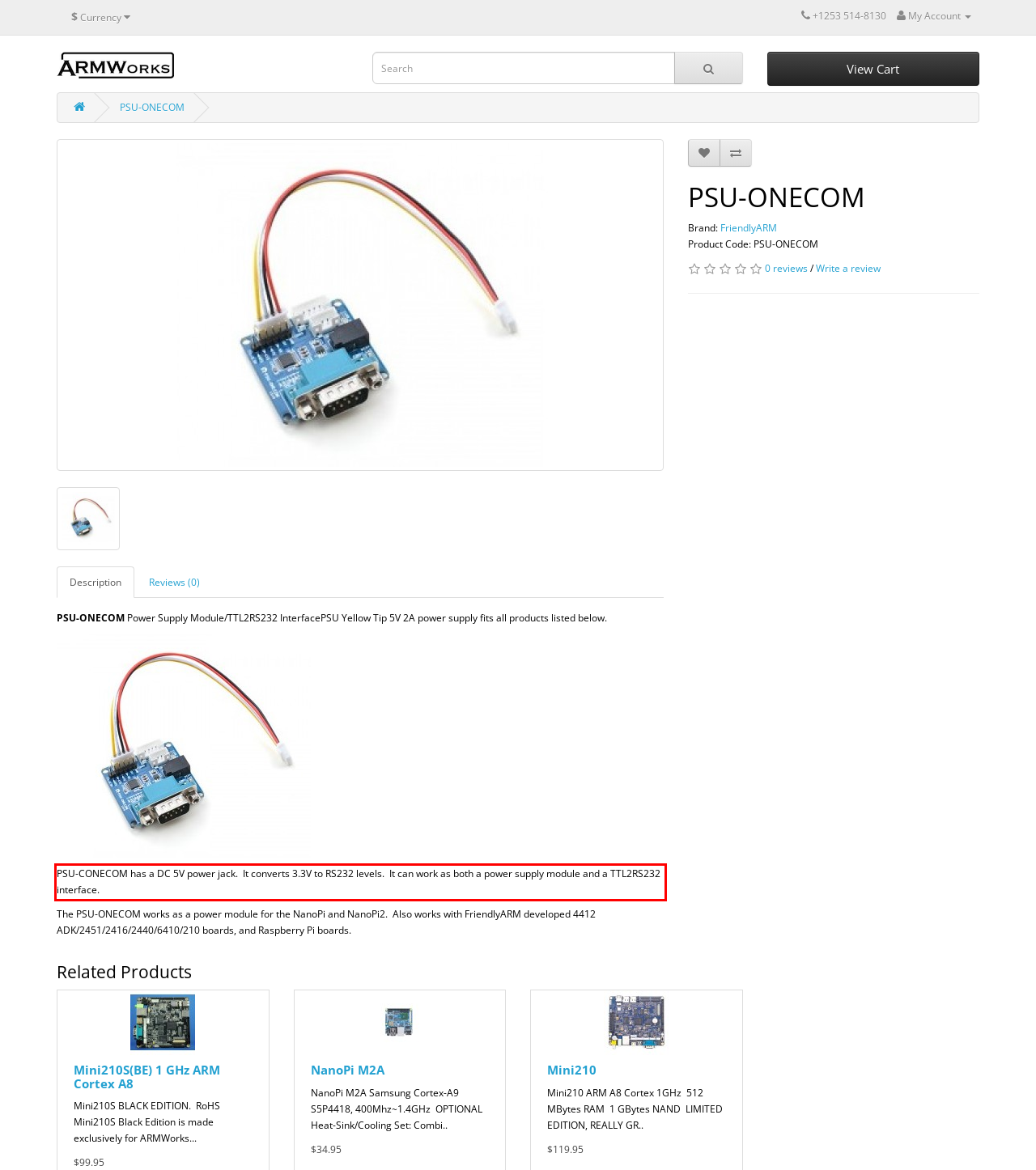You have a screenshot of a webpage with a red bounding box. Identify and extract the text content located inside the red bounding box.

PSU-CONECOM has a DC 5V power jack. It converts 3.3V to RS232 levels. It can work as both a power supply module and a TTL2RS232 interface.